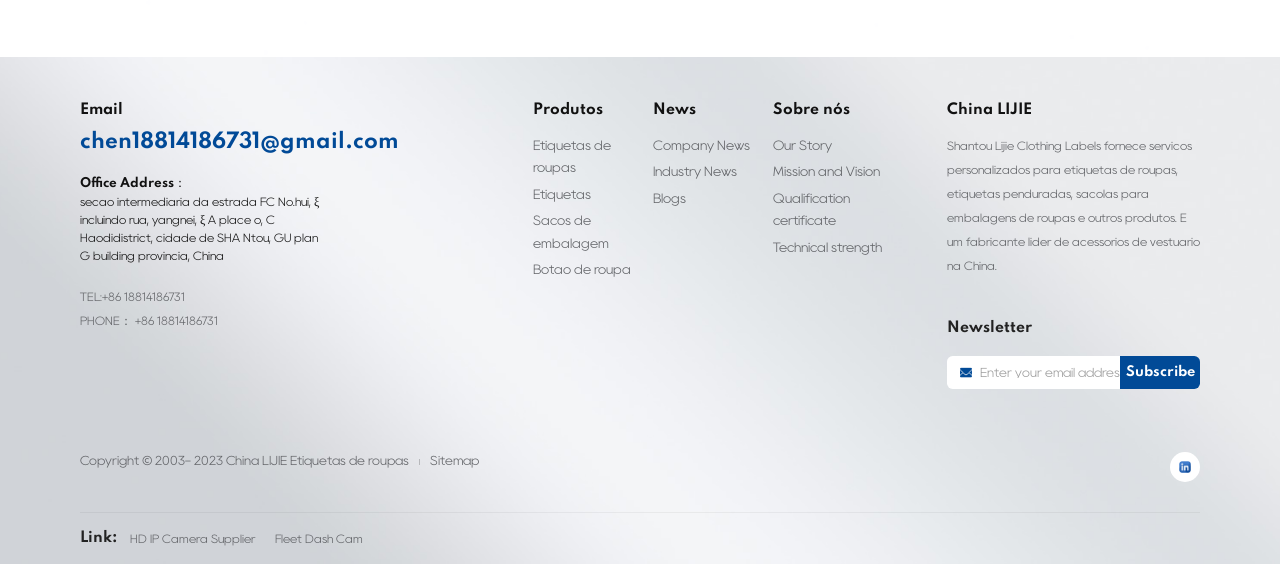Given the element description HD IP Camera Supplier, specify the bounding box coordinates of the corresponding UI element in the format (top-left x, top-left y, bottom-right x, bottom-right y). All values must be between 0 and 1.

[0.102, 0.934, 0.199, 0.976]